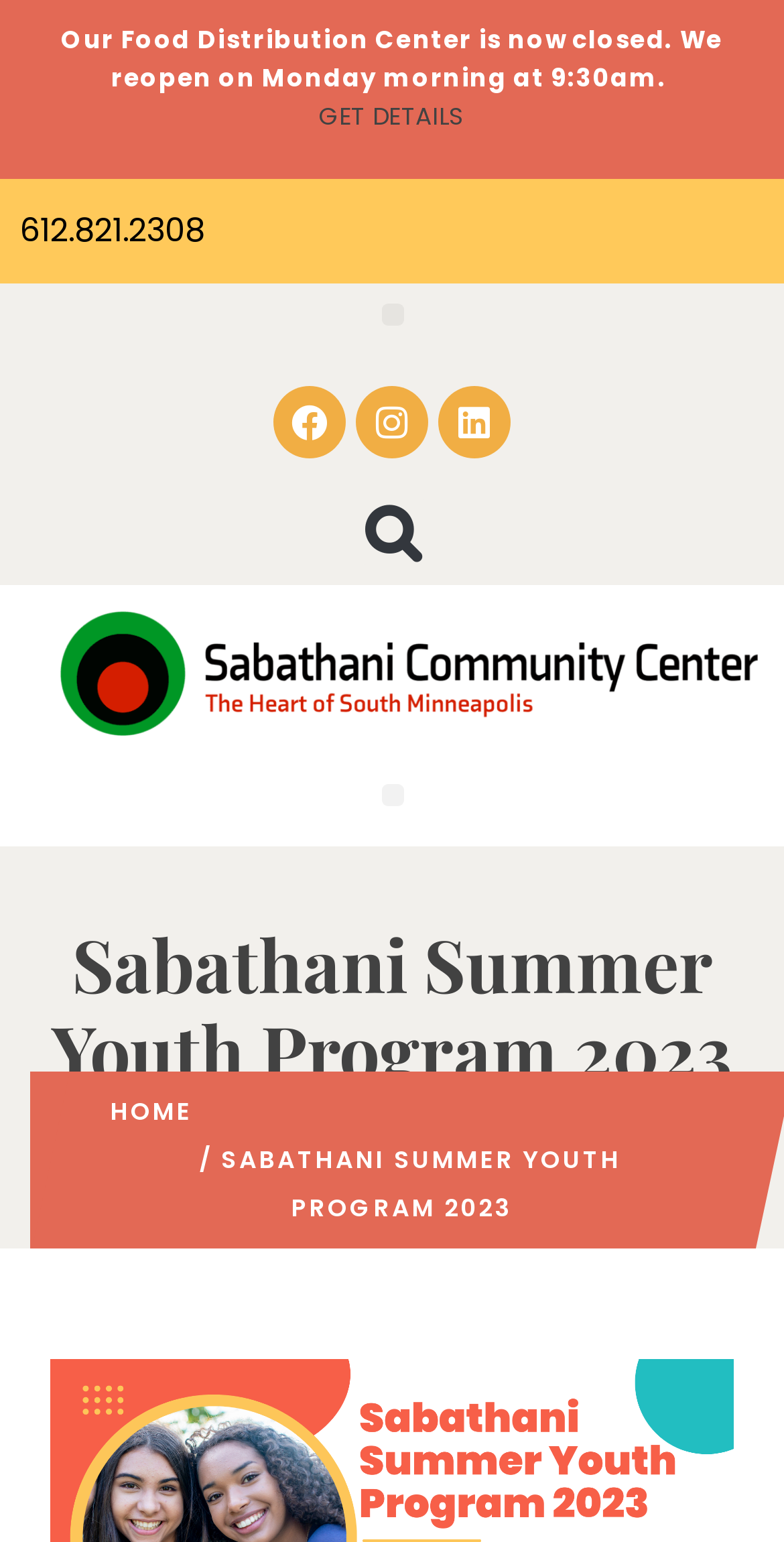Answer the following in one word or a short phrase: 
What is the label of the button at the top right corner?

Menu Toggle